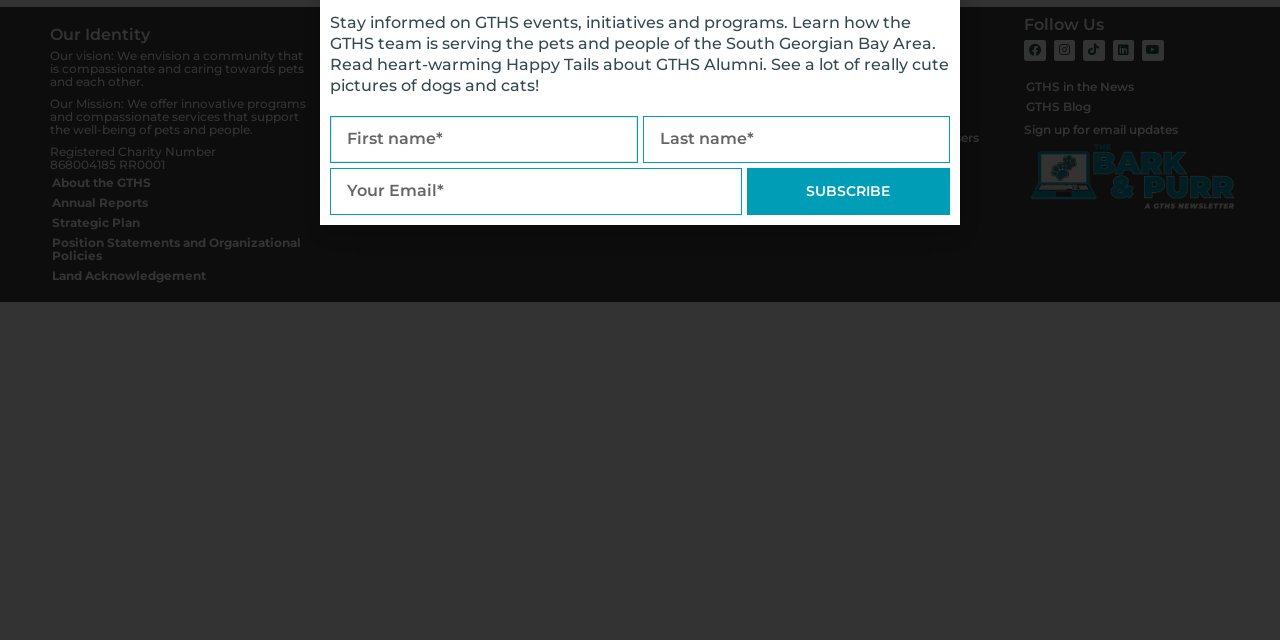Using the webpage screenshot and the element description GTHS in the News, determine the bounding box coordinates. Specify the coordinates in the format (top-left x, top-left y, bottom-right x, bottom-right y) with values ranging from 0 to 1.

[0.786, 0.121, 0.969, 0.152]